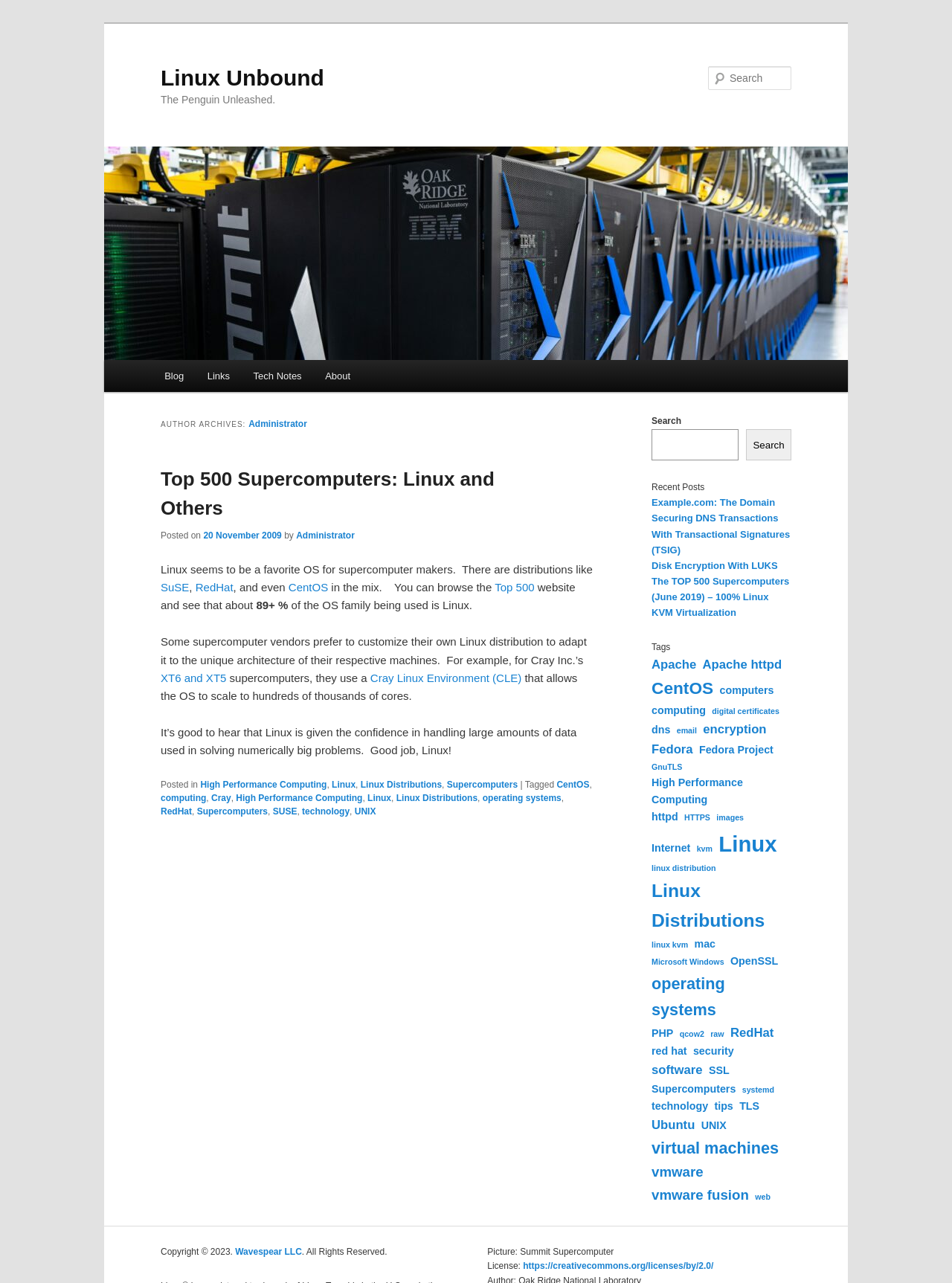Find the UI element described as: "Technology" and predict its bounding box coordinates. Ensure the coordinates are four float numbers between 0 and 1, [left, top, right, bottom].

None